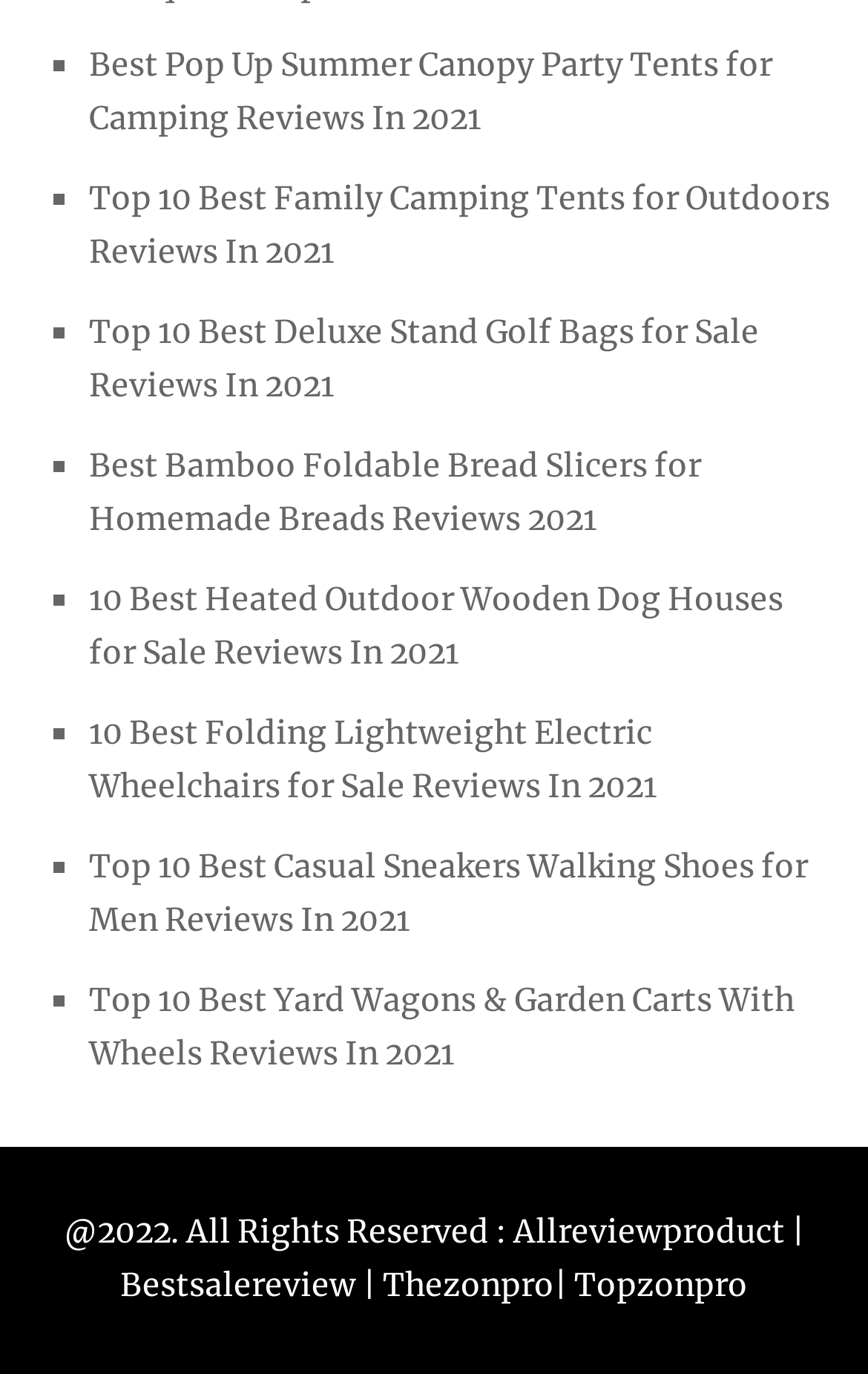What is the topic of the first link?
Refer to the screenshot and answer in one word or phrase.

Pop Up Summer Canopy Party Tents